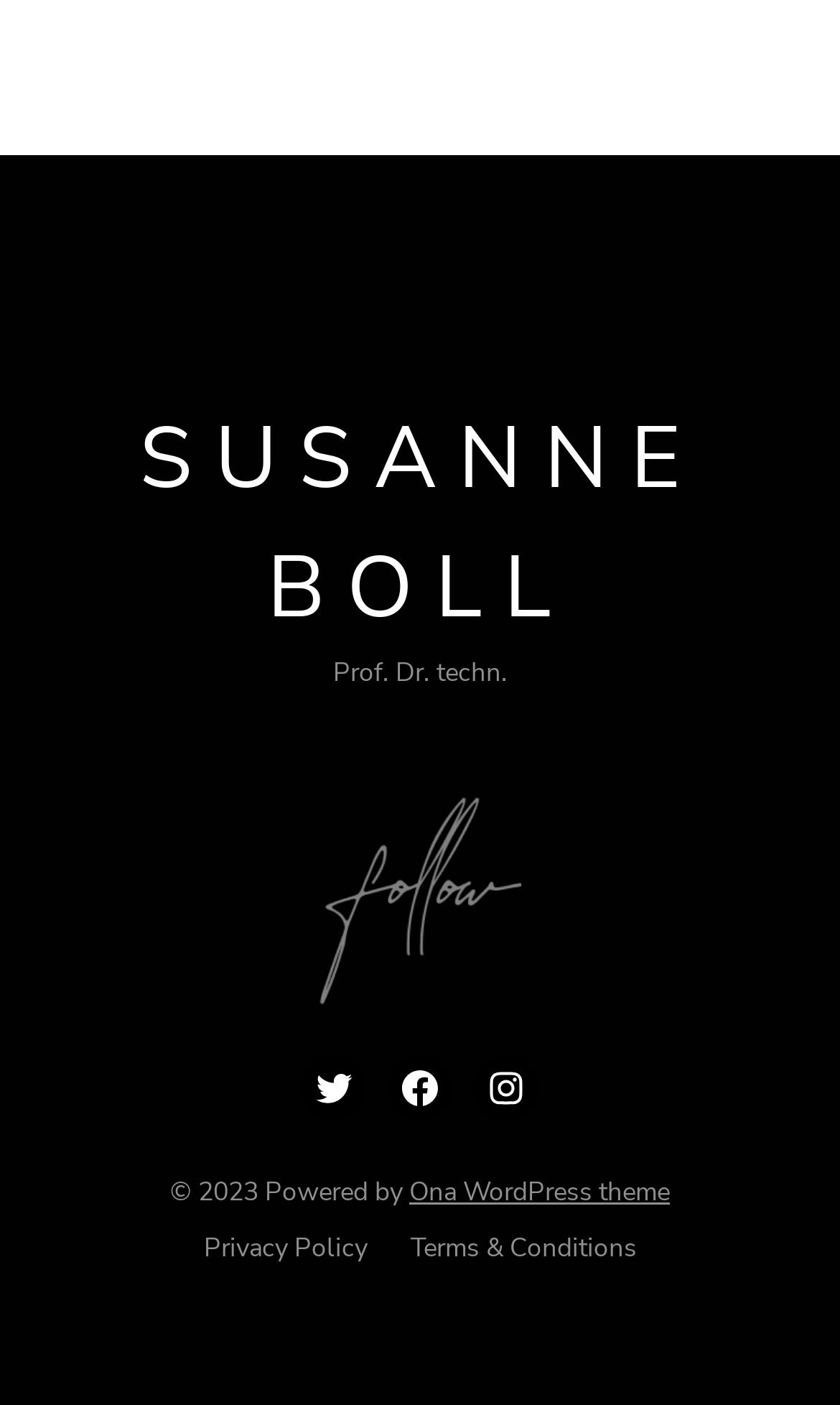Provide a short answer to the following question with just one word or phrase: What is the profession of Susanne Boll?

Prof. Dr. techn.